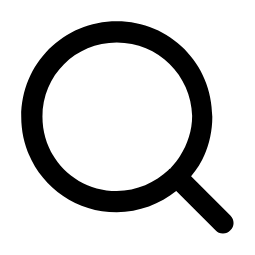Look at the image and write a detailed answer to the question: 
What is the purpose of the magnifying glass icon?

The magnifying glass icon is universally recognized as an indicator for initiating a search process, and in this context, it likely signifies access to a search feature, inviting users to click or tap to search for content within the site.